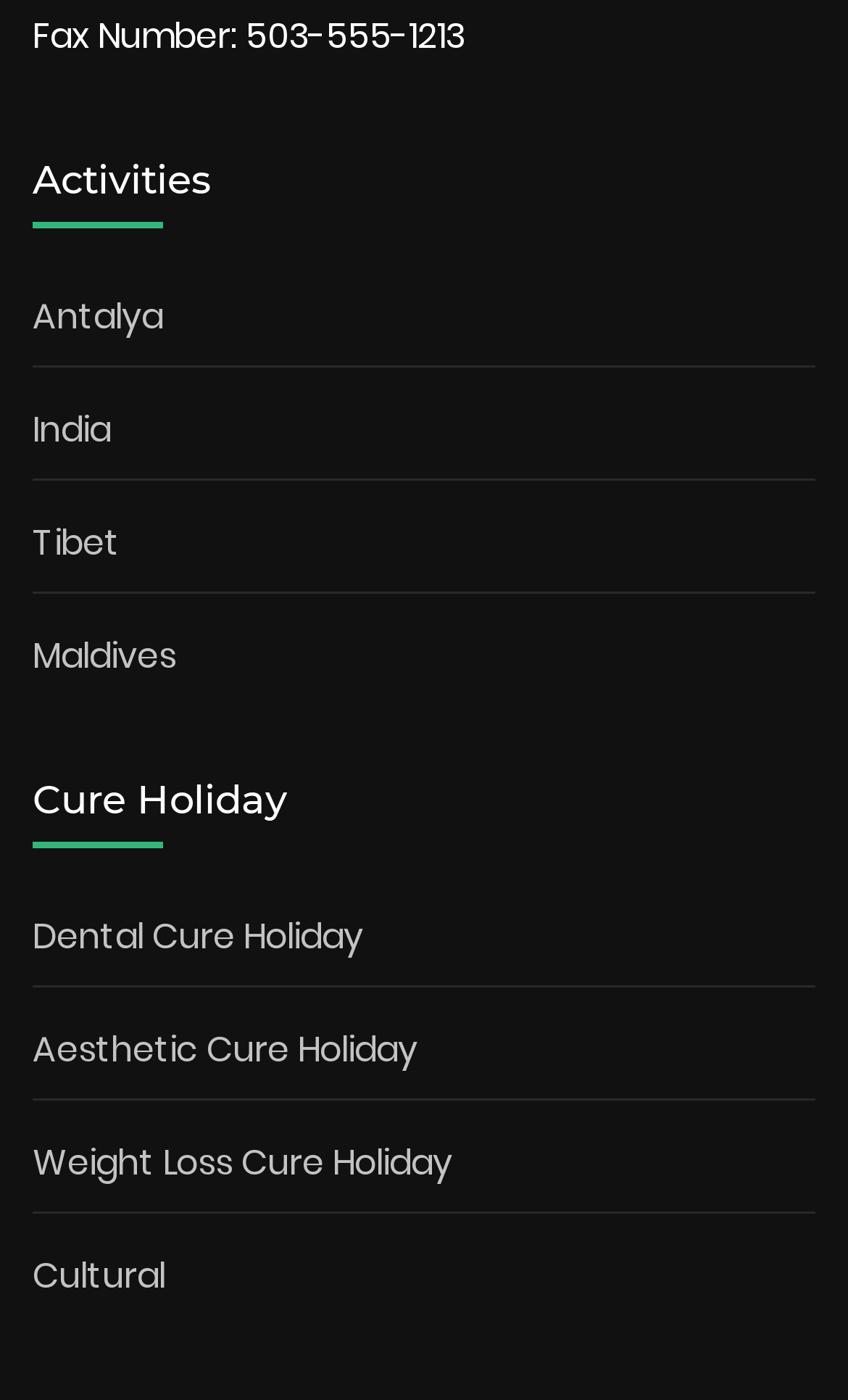Locate the UI element described by Weight Loss Cure Holiday and provide its bounding box coordinates. Use the format (top-left x, top-left y, bottom-right x, bottom-right y) with all values as floating point numbers between 0 and 1.

[0.038, 0.812, 0.533, 0.848]